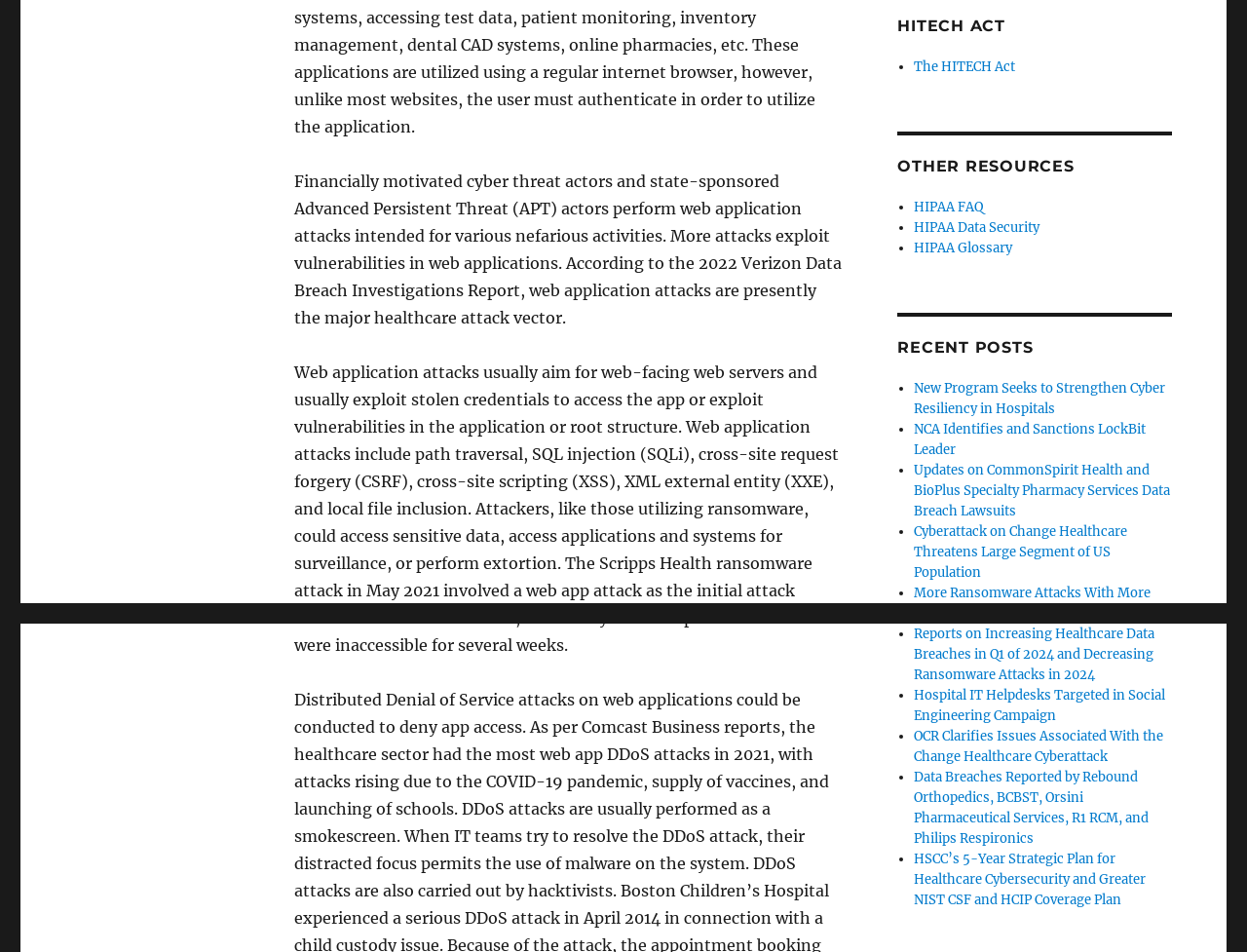Determine the bounding box coordinates of the UI element described below. Use the format (top-left x, top-left y, bottom-right x, bottom-right y) with floating point numbers between 0 and 1: All-on-6 dental implants in Portugal

None